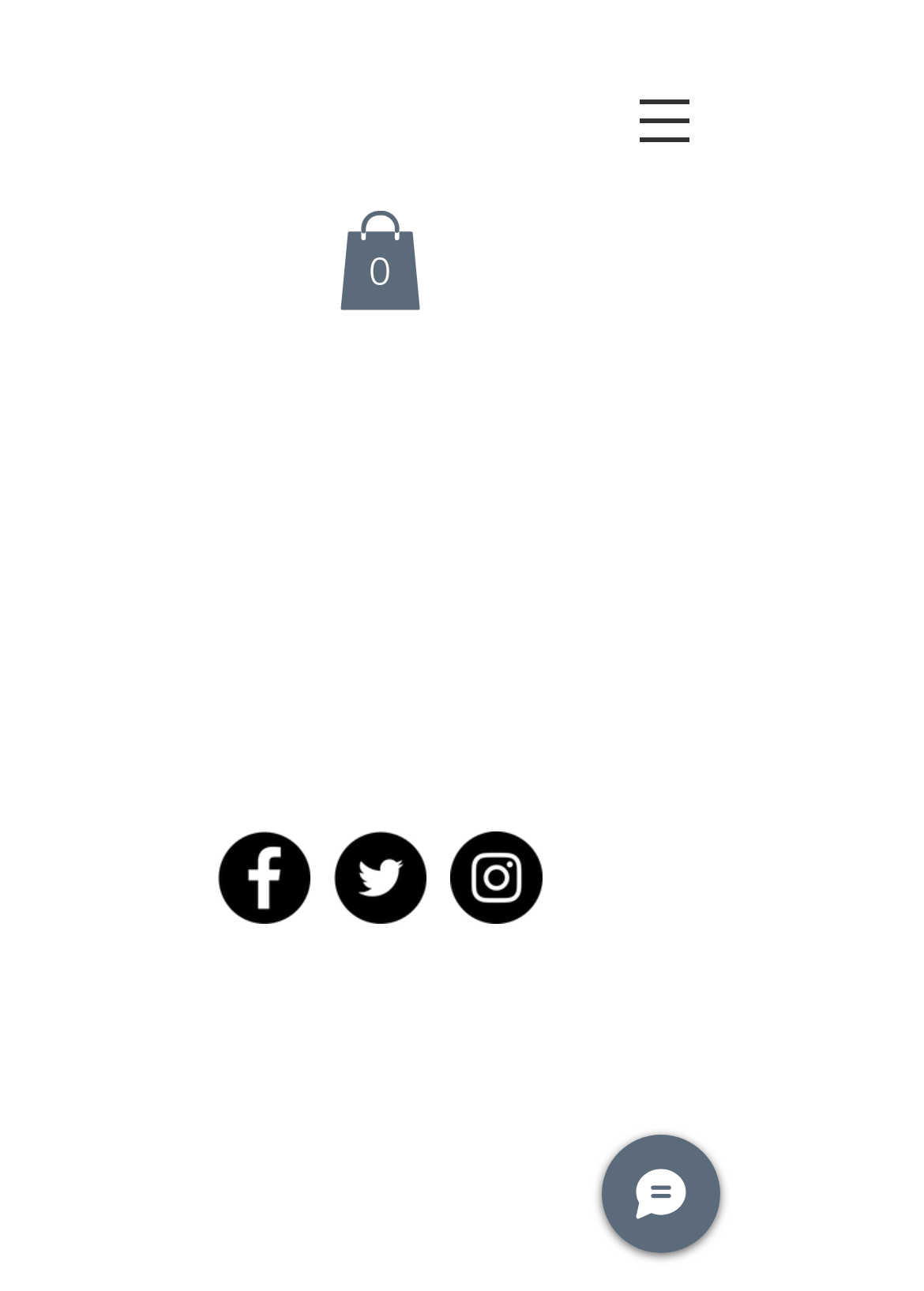Answer the question in one word or a short phrase:
What is the navigation menu for?

Site